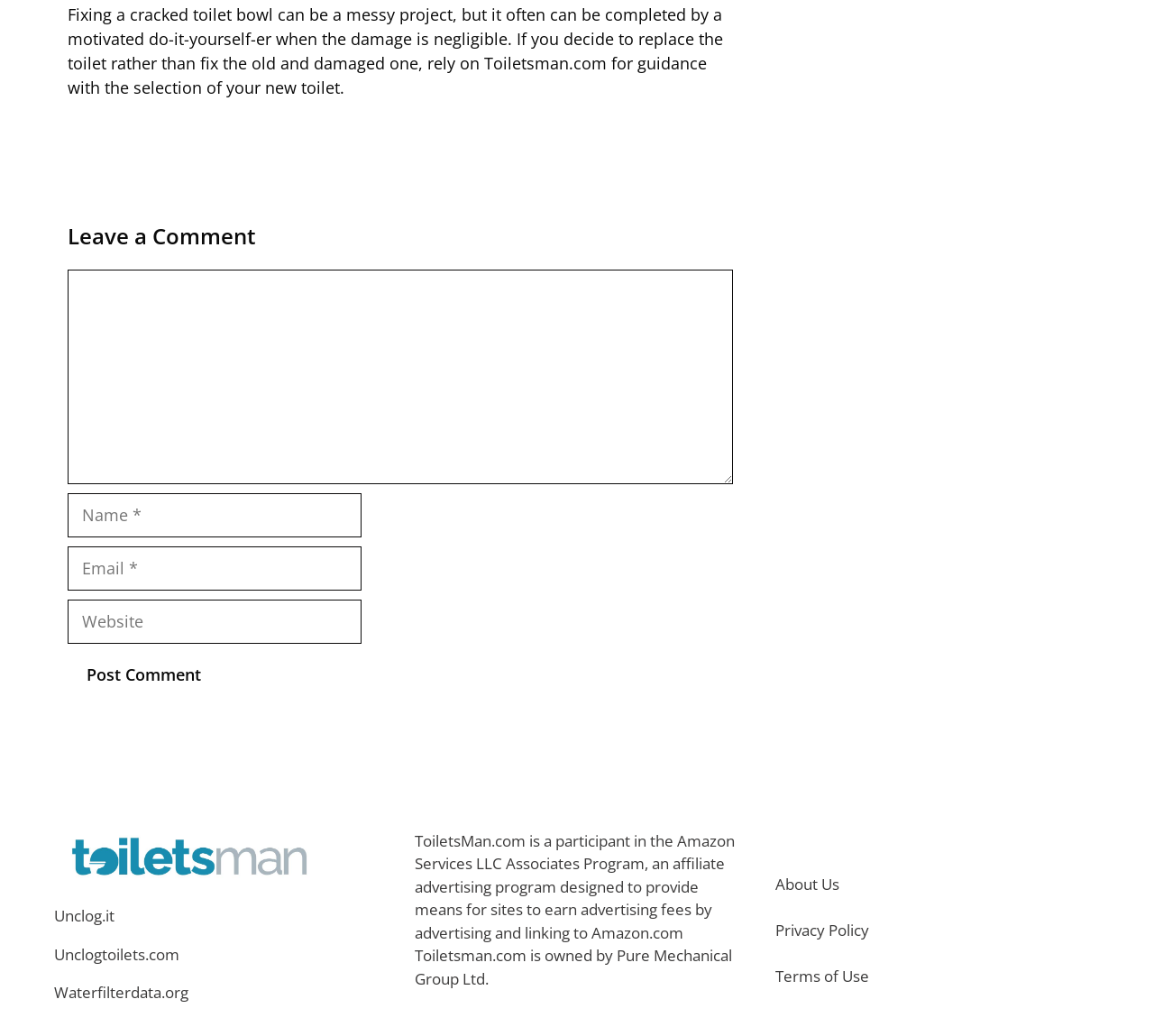Provide your answer to the question using just one word or phrase: What is the purpose of the form at the bottom?

Leave a comment